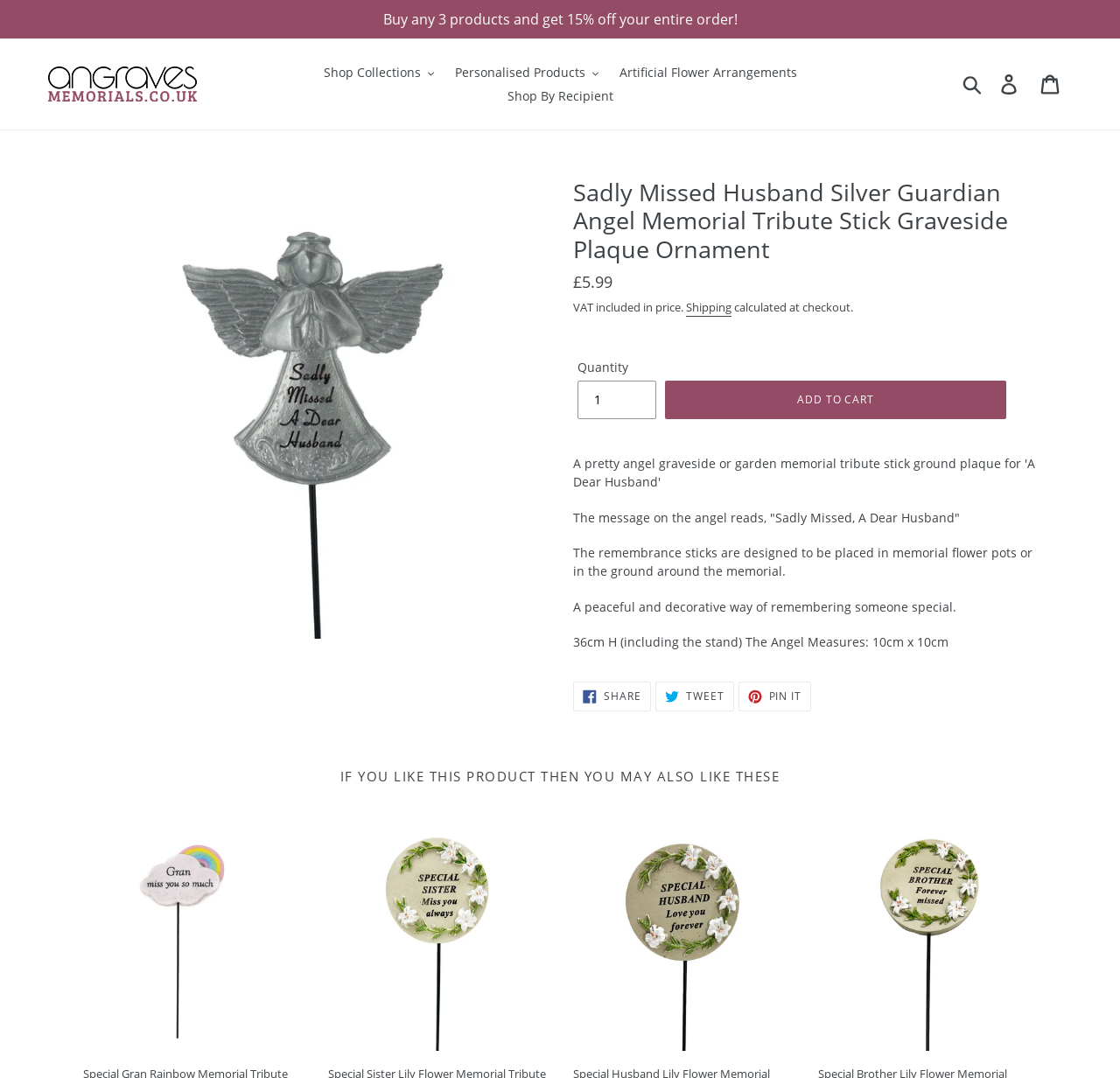Explain in detail what you observe on this webpage.

This webpage is an online product page for a memorial tribute stick, specifically a "Sadly Missed Husband Silver Guardian Angel Memorial Tribute Stick Graveside Plaque Ornament". 

At the top of the page, there is a promotional link "Buy any 3 products and get 15% off your entire order!" followed by a navigation menu with links to "Angraves Memorials", "Shop Collections", "Personalised Products", "Artificial Flower Arrangements", "Shop By Recipient", and a search button. 

To the right of the navigation menu, there are links to "Log in" and "Cart". 

Below the navigation menu, there is a large image of the product, a silver guardian angel memorial tribute stick, which takes up most of the width of the page. 

To the right of the image, there is a heading with the product name, followed by a description list with the regular price of £5.99, and a note that VAT is included in the price. There is also a link to "Shipping" and a note that the shipping cost will be calculated at checkout. 

Below the description list, there is a quantity selector and an "Add to cart" button. 

Further down the page, there are three paragraphs of text describing the product, including the message on the angel, the design of the remembrance sticks, and the dimensions of the product. 

Below the product description, there are three social media links to share the product on Facebook, Twitter, and Pinterest. 

Finally, at the bottom of the page, there is a heading "IF YOU LIKE THIS PRODUCT THEN YOU MAY ALSO LIKE THESE" followed by four images of similar products, each with a different design and theme.